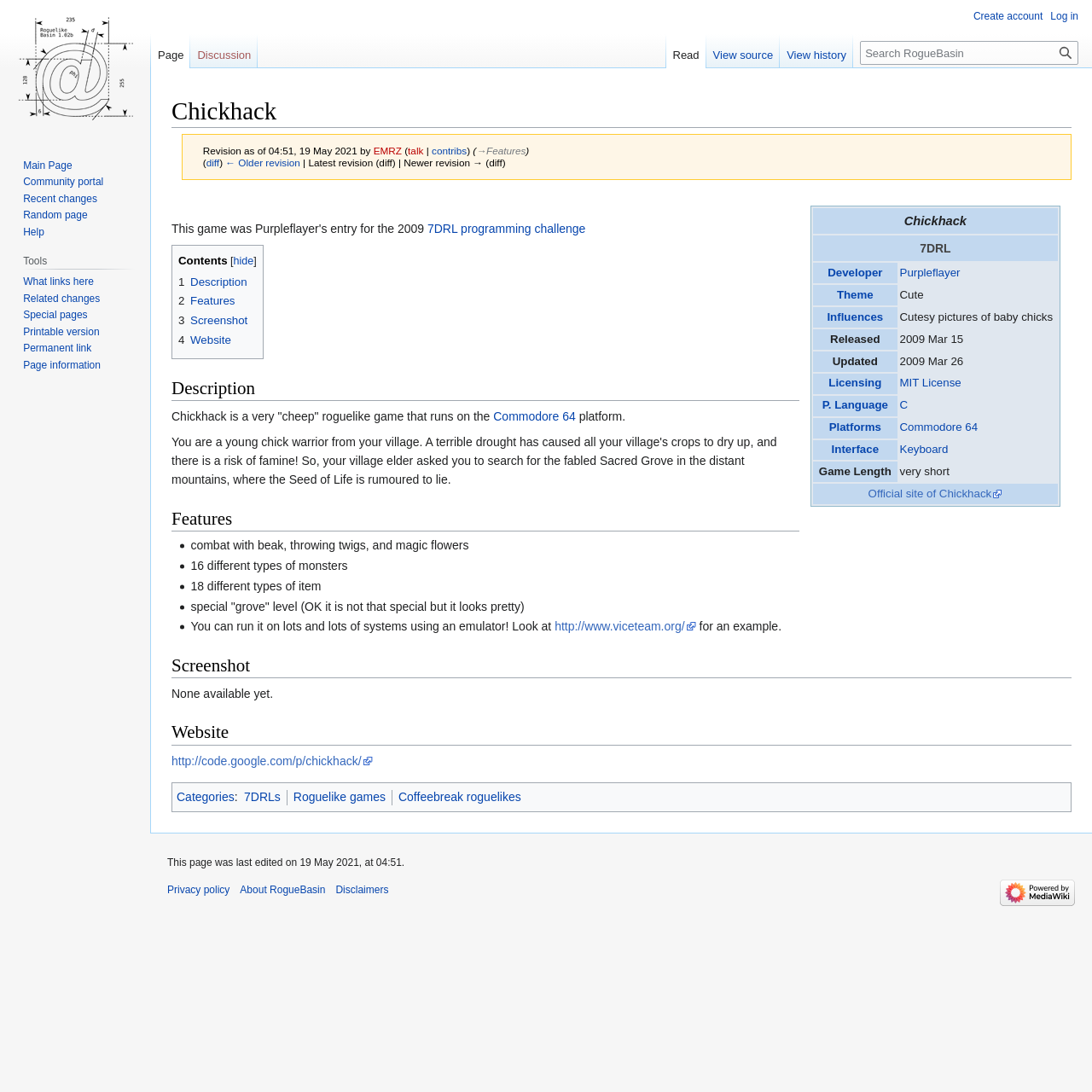Find the bounding box coordinates for the HTML element described in this sentence: "← Older revision". Provide the coordinates as four float numbers between 0 and 1, in the format [left, top, right, bottom].

[0.207, 0.144, 0.275, 0.154]